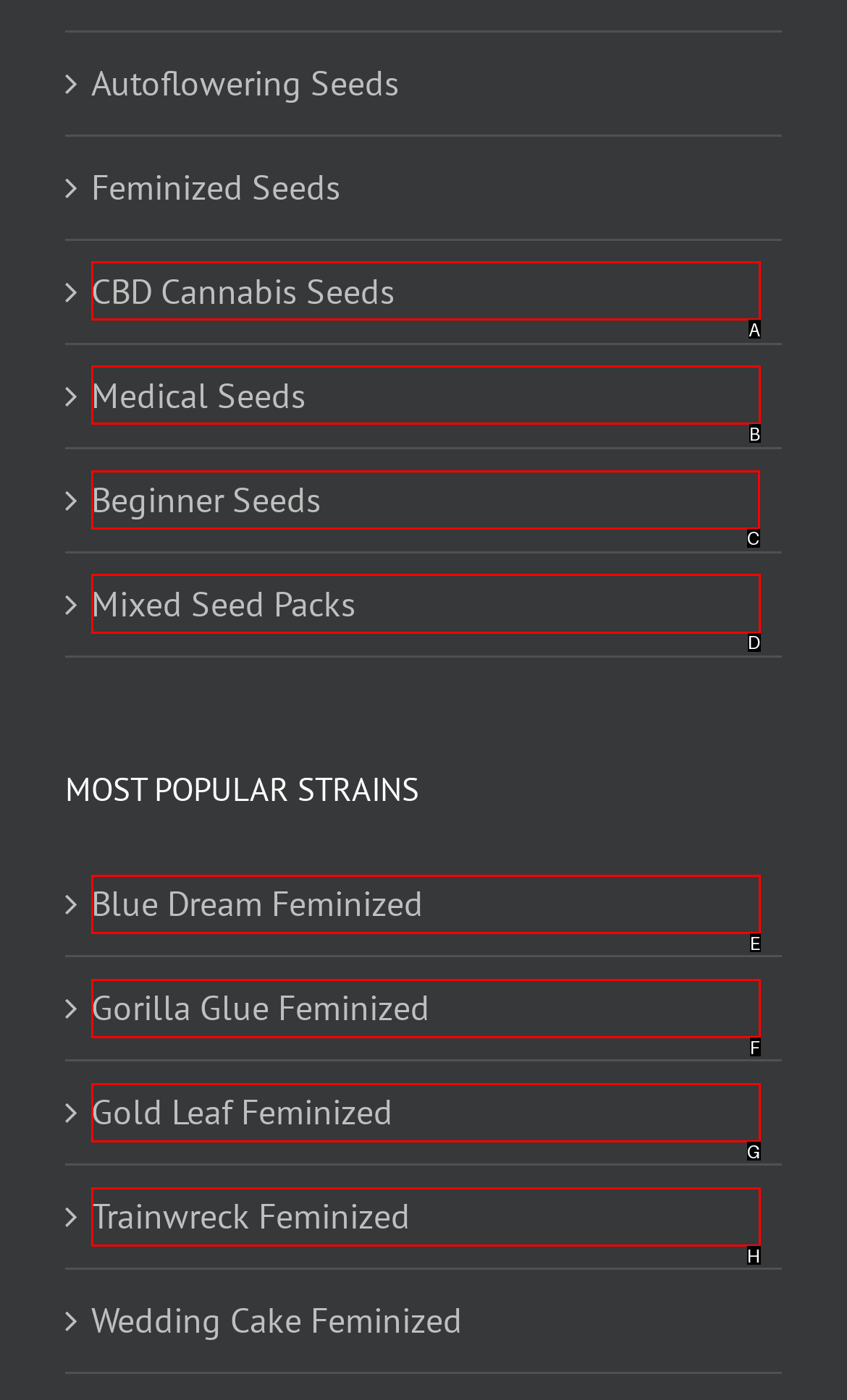Decide which HTML element to click to complete the task: Check out Beginner Seeds Provide the letter of the appropriate option.

C